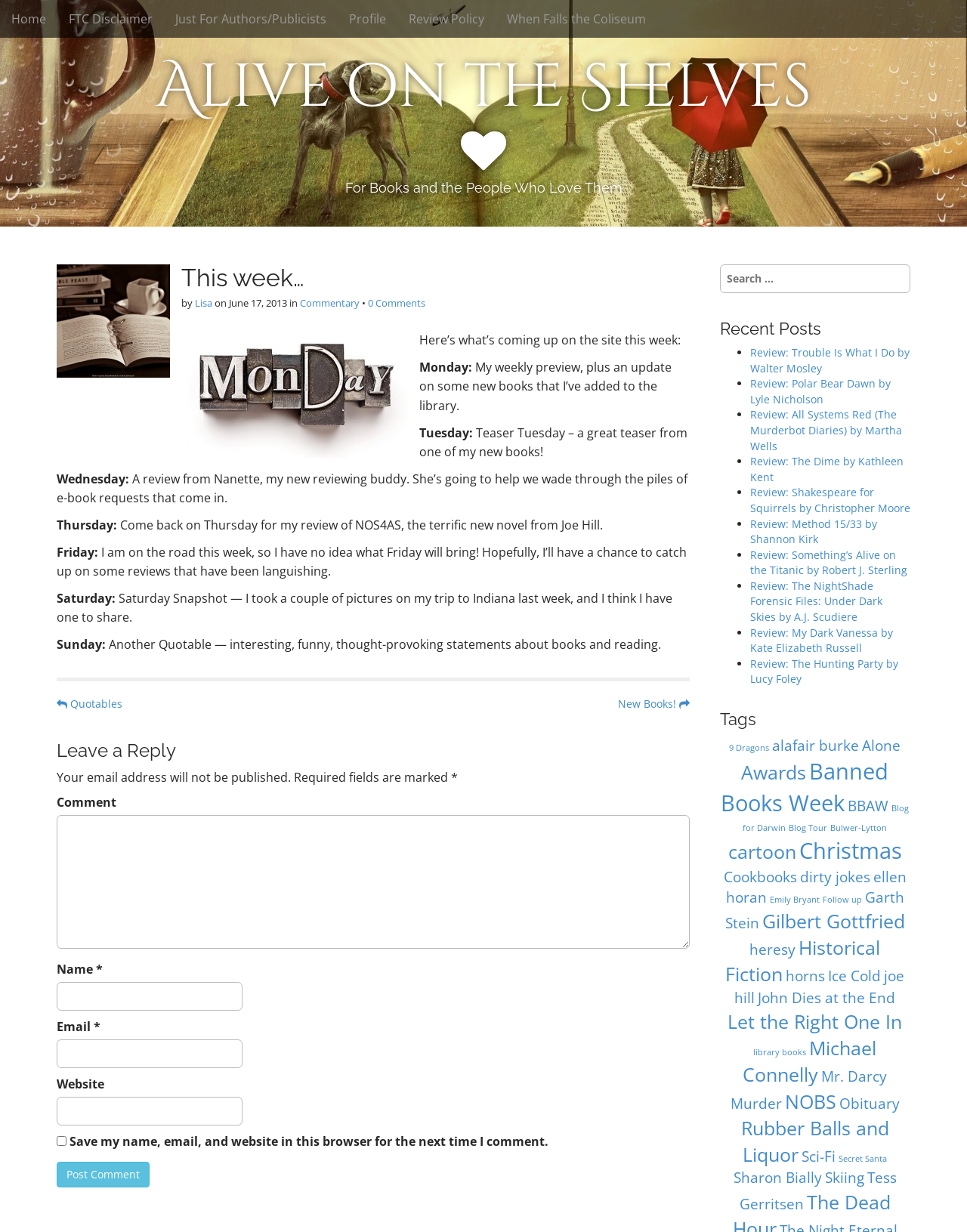Please study the image and answer the question comprehensively:
How many comments are there on this post?

The number of comments on this post can be found in the link element '0 Comments' which is a child of the article element and is located next to the text '•'.